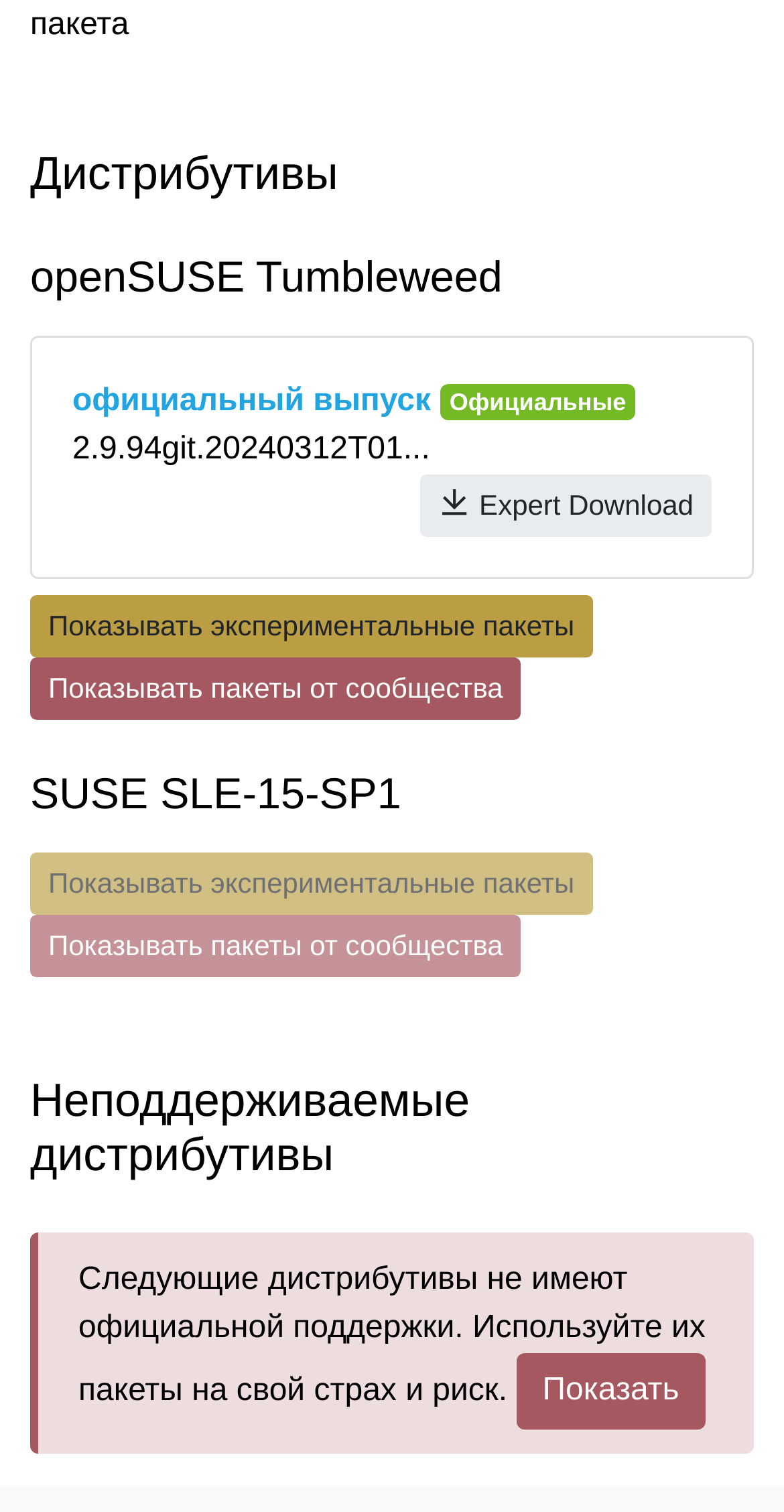Predict the bounding box of the UI element that fits this description: "Показывать экспериментальные пакеты".

[0.038, 0.393, 0.756, 0.435]